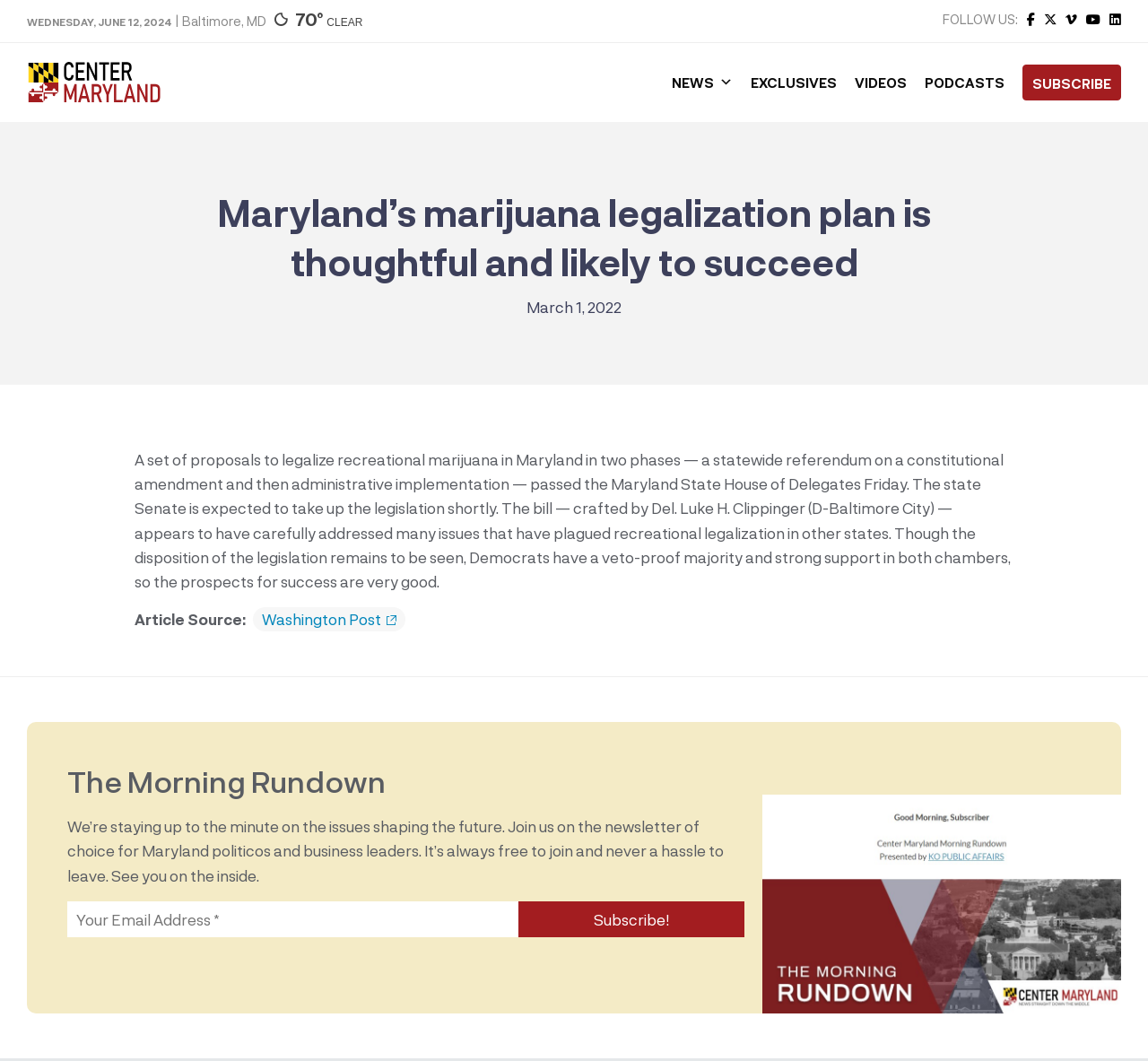Respond to the following query with just one word or a short phrase: 
What is the topic of the article?

Maryland’s marijuana legalization plan